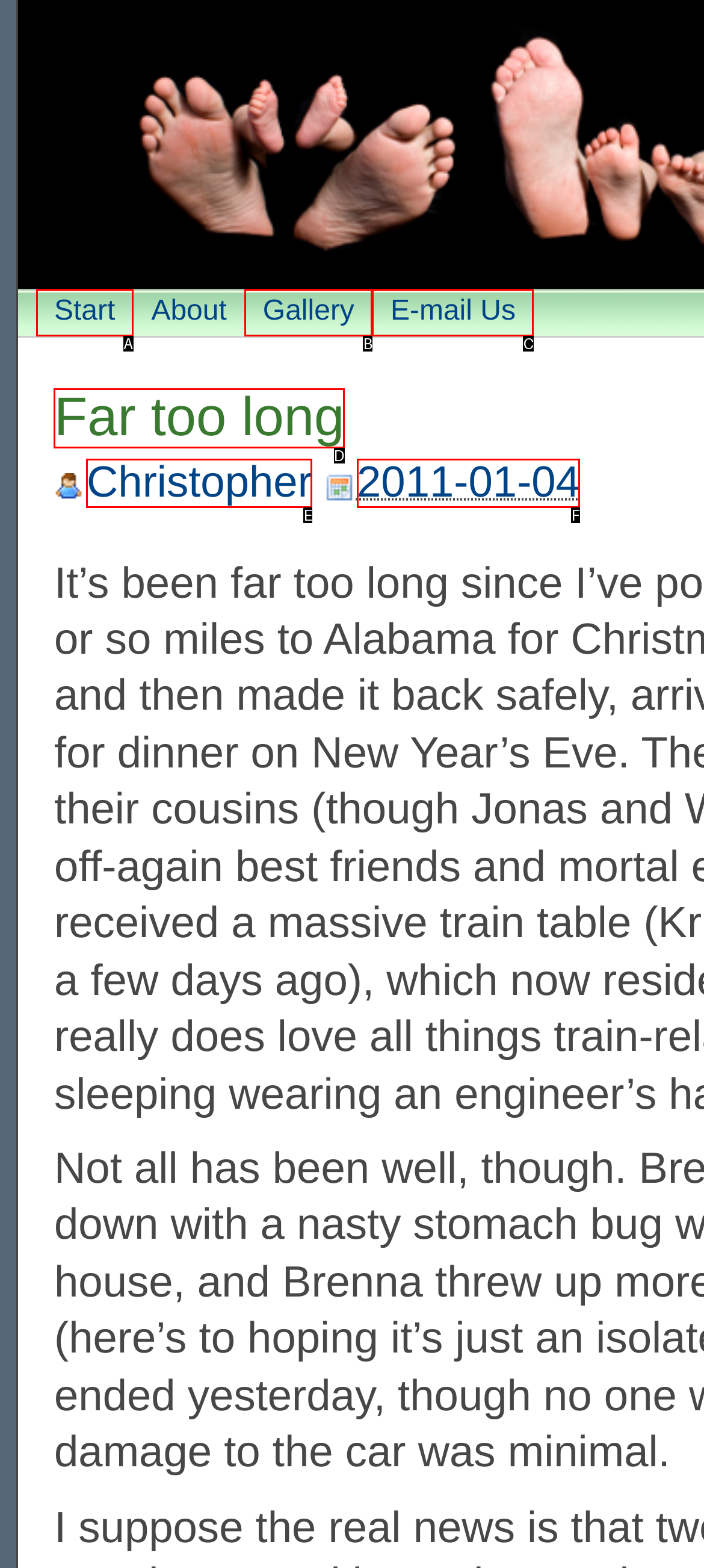Given the description: E-mail Us
Identify the letter of the matching UI element from the options.

C